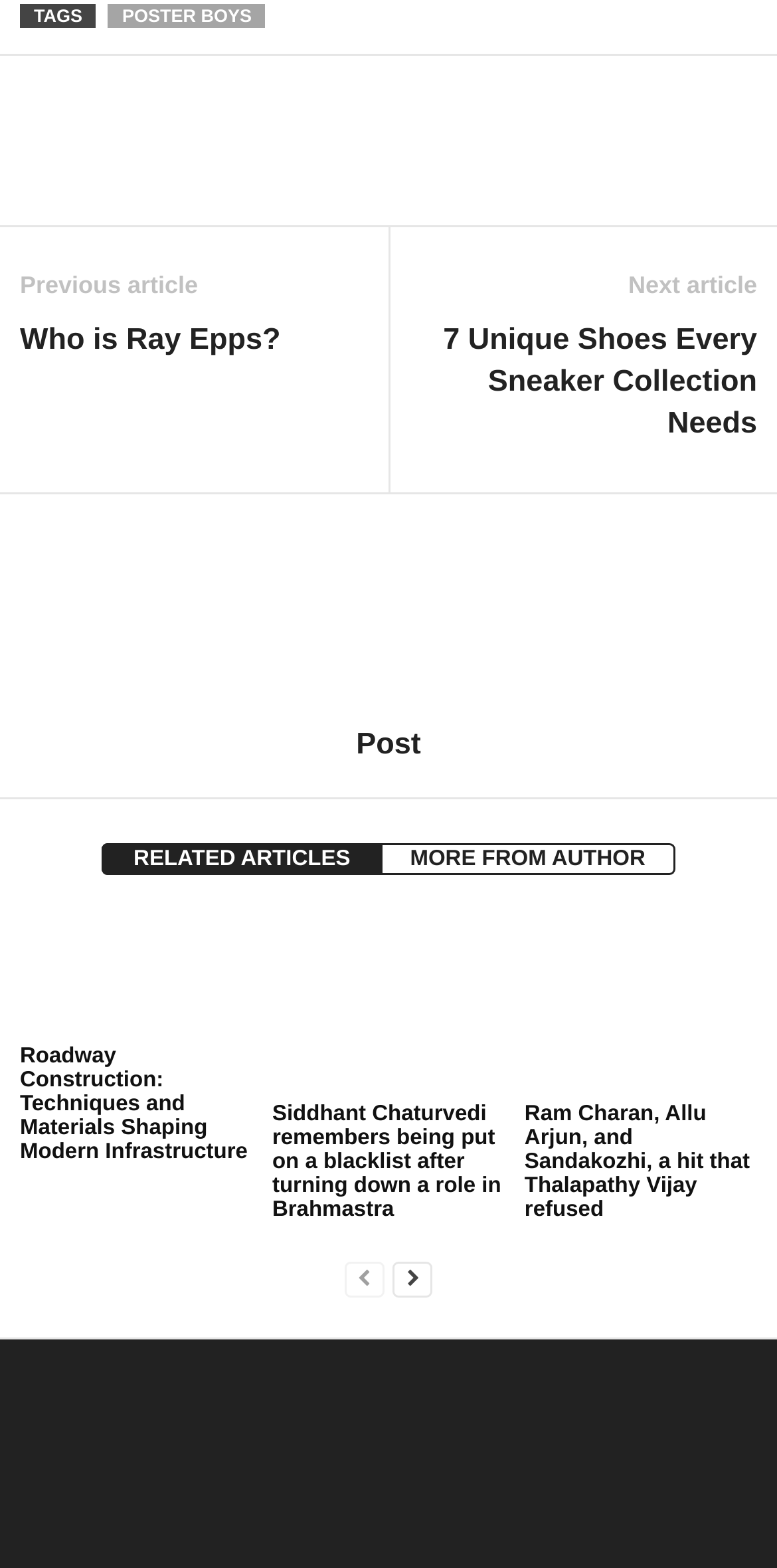Please find the bounding box coordinates of the clickable region needed to complete the following instruction: "Click on the 'POSTER BOYS' link". The bounding box coordinates must consist of four float numbers between 0 and 1, i.e., [left, top, right, bottom].

[0.139, 0.003, 0.342, 0.018]